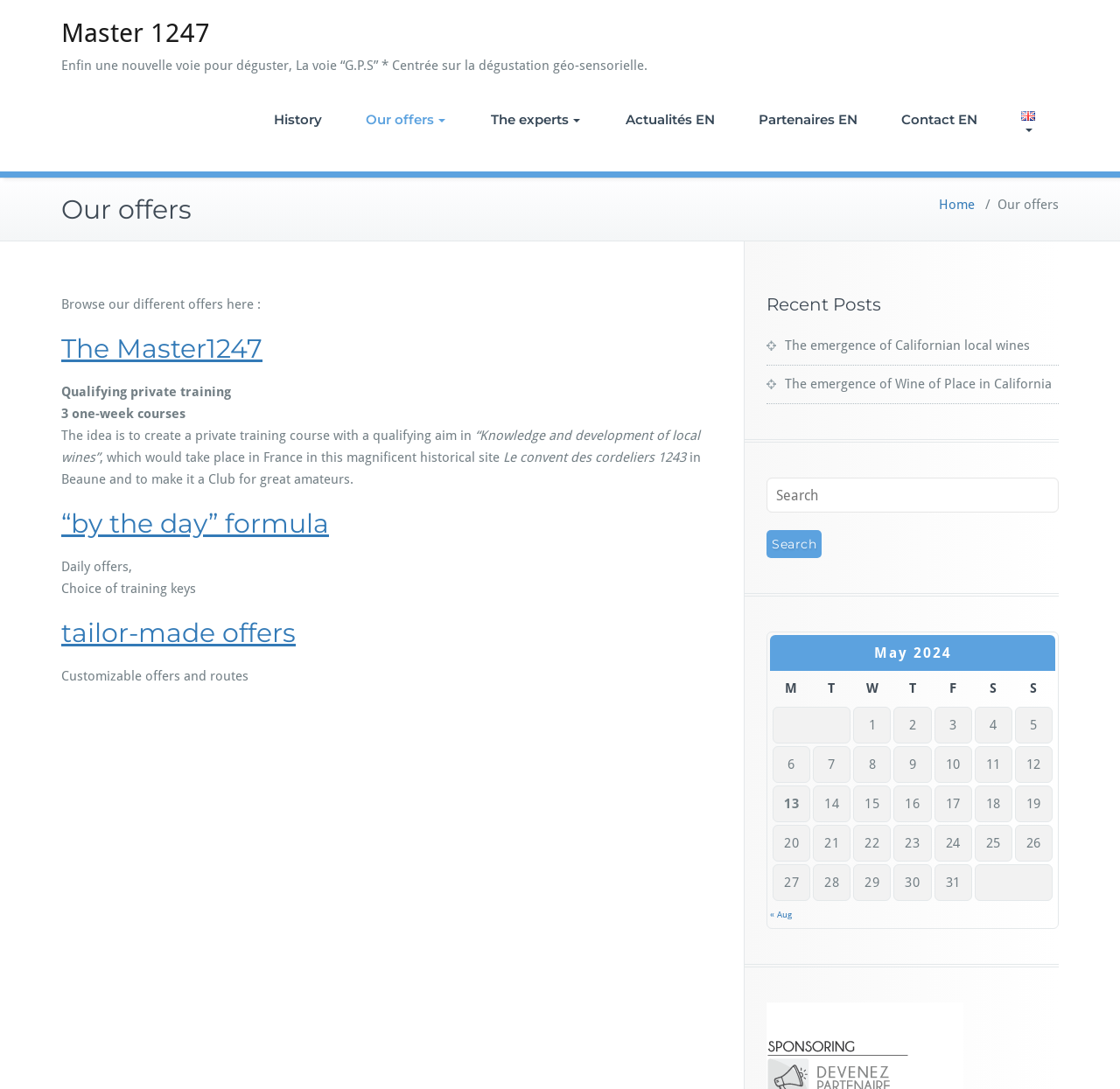What is the purpose of the training course?
Using the visual information, answer the question in a single word or phrase.

Knowledge and development of local wines